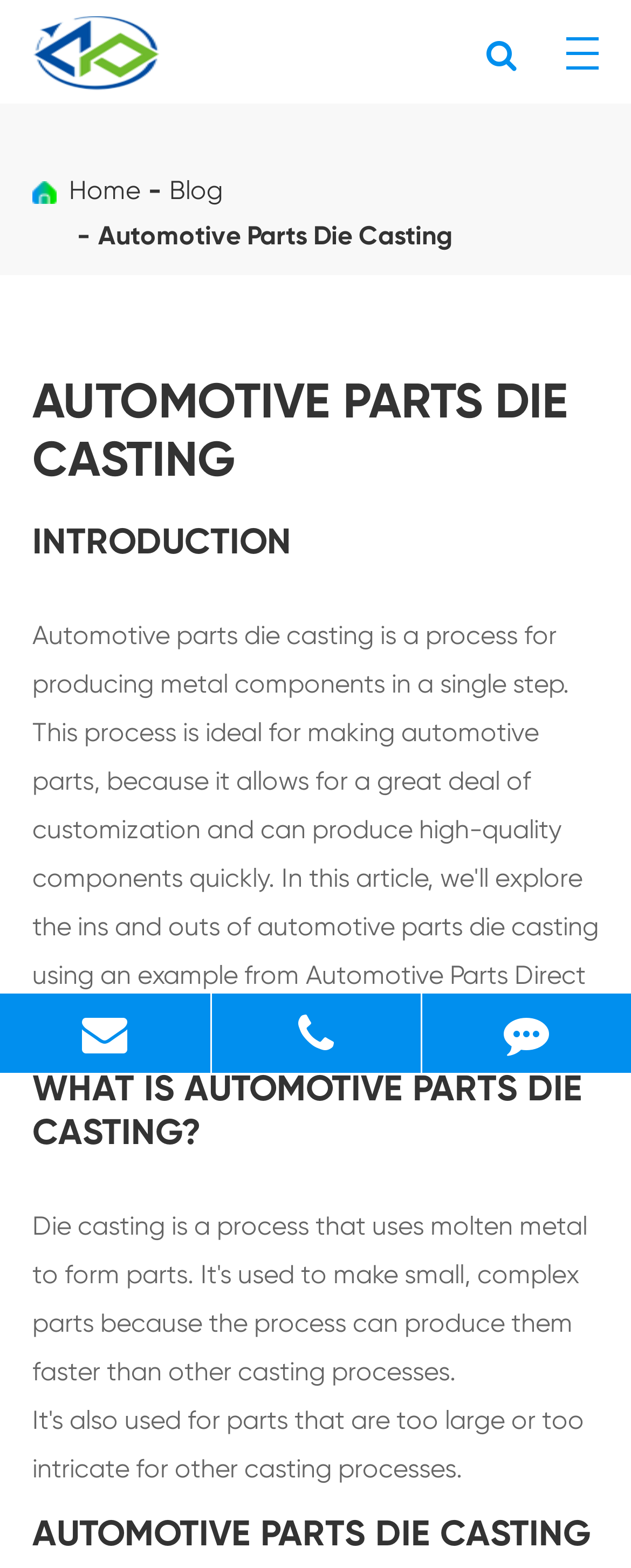Utilize the information from the image to answer the question in detail:
What is the phone number?

I found the phone number by looking at the bottom-left corner of the webpage, where there is a static text element with the phone number '+86-0574-87527521'.